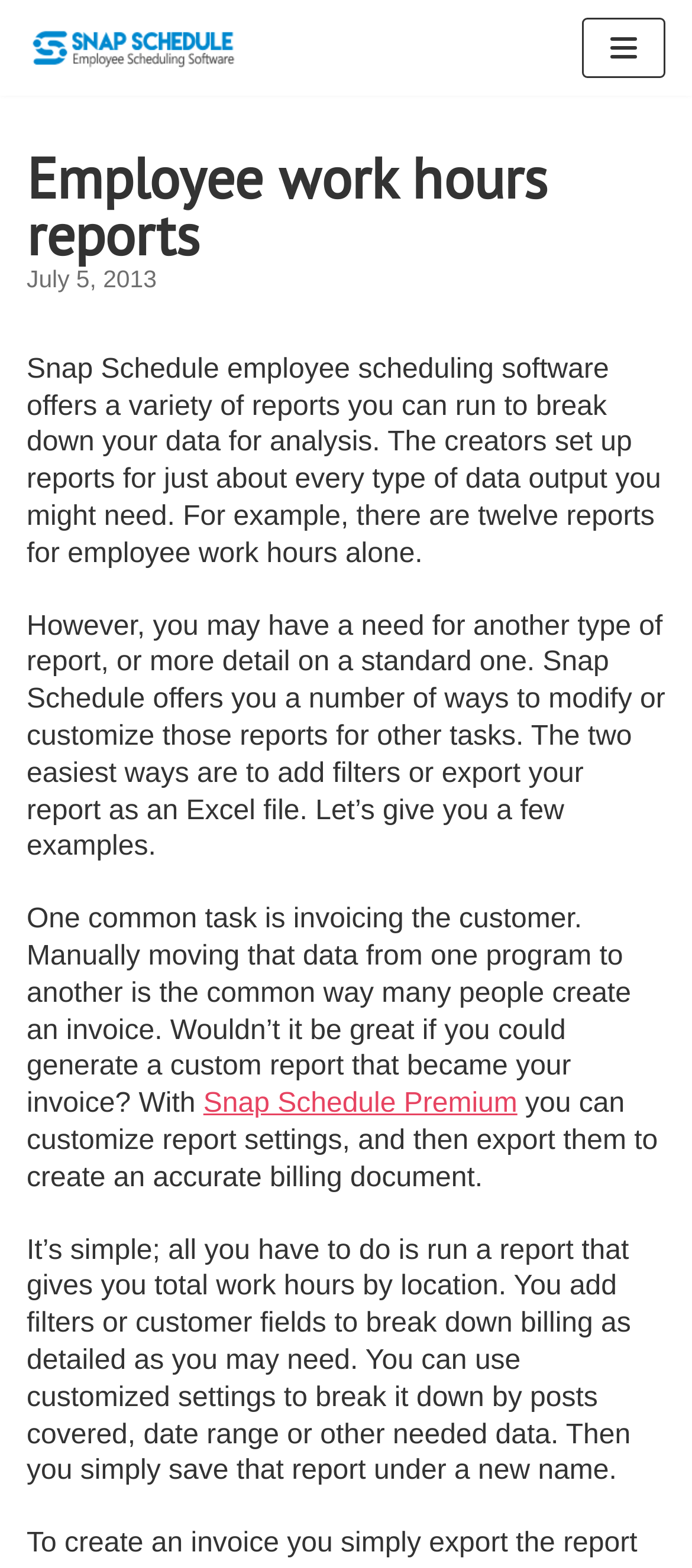Determine the bounding box coordinates for the UI element described. Format the coordinates as (top-left x, top-left y, bottom-right x, bottom-right y) and ensure all values are between 0 and 1. Element description: Navigation Menu

[0.841, 0.012, 0.961, 0.05]